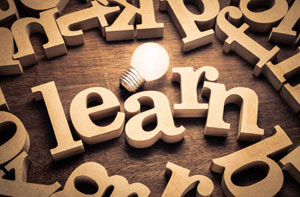Please answer the following question using a single word or phrase: 
What is the context of the catering courses mentioned?

Houghton Regis